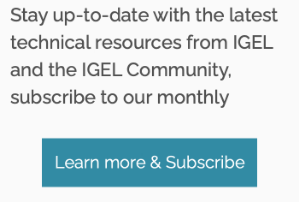Examine the screenshot and answer the question in as much detail as possible: What is the purpose of the visual?

The visual is an invitation to users to engage further by subscribing to a monthly newsletter, emphasizing the community aspect and the benefits of accessing updated technical content, as stated in the caption.